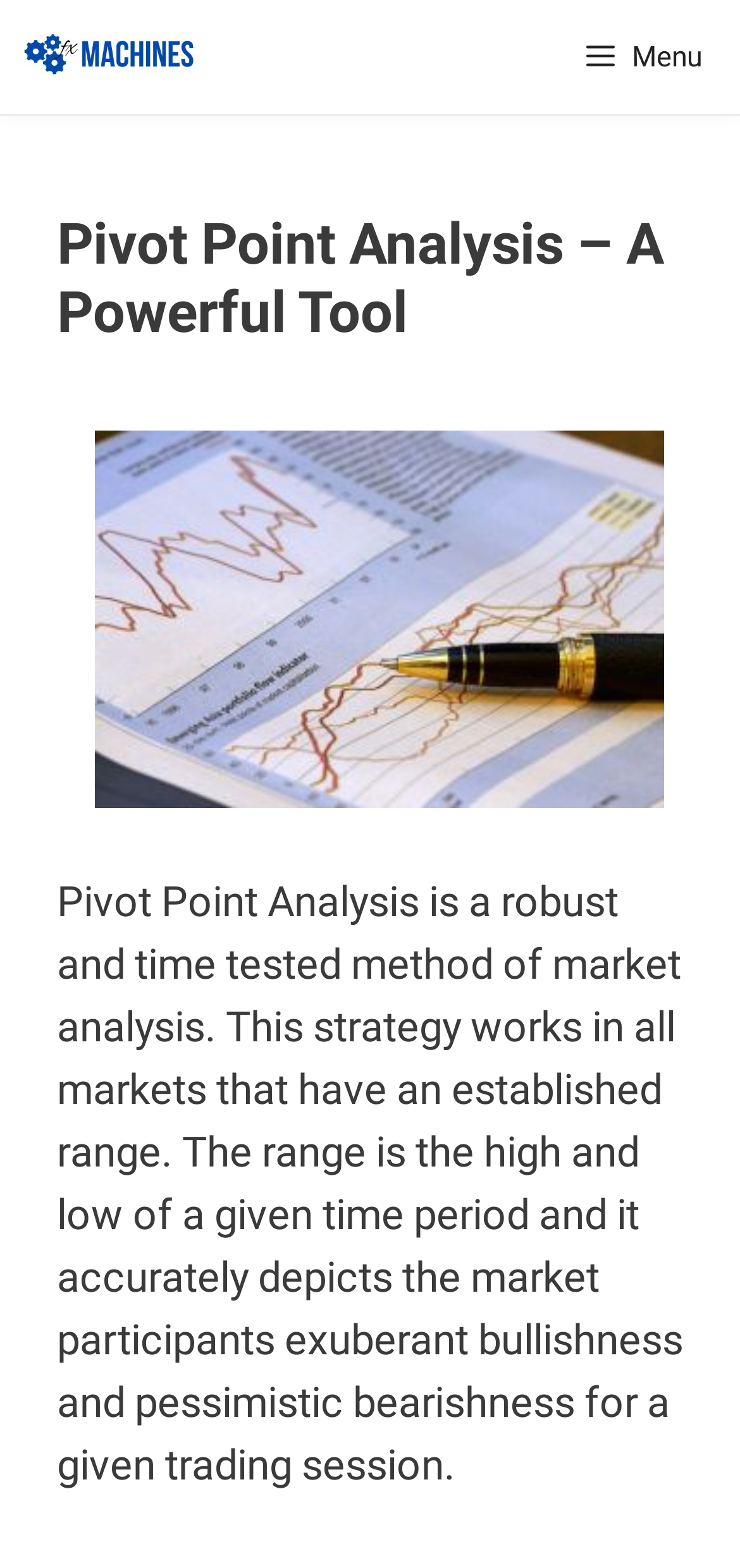Offer a comprehensive description of the webpage’s content and structure.

The webpage is about Pivot Point Analysis, a market analysis strategy. At the top left corner, there is a link to "Forex Machines" accompanied by an image with the same name. On the top right corner, there is a button labeled "Menu" that controls a mobile menu.

Below the top section, there is a header section that spans most of the width of the page. Within this section, there is a heading that reads "Pivot Point Analysis – A Powerful Tool". 

Below the header, there is an image related to "Trading Strategy" that takes up a significant portion of the page. To the left of the image, there is a block of text that describes Pivot Point Analysis as a robust and time-tested method of market analysis that works in all markets with an established range. The text explains that the range is the high and low of a given time period and accurately depicts market participants' bullishness and bearishness for a given trading session.